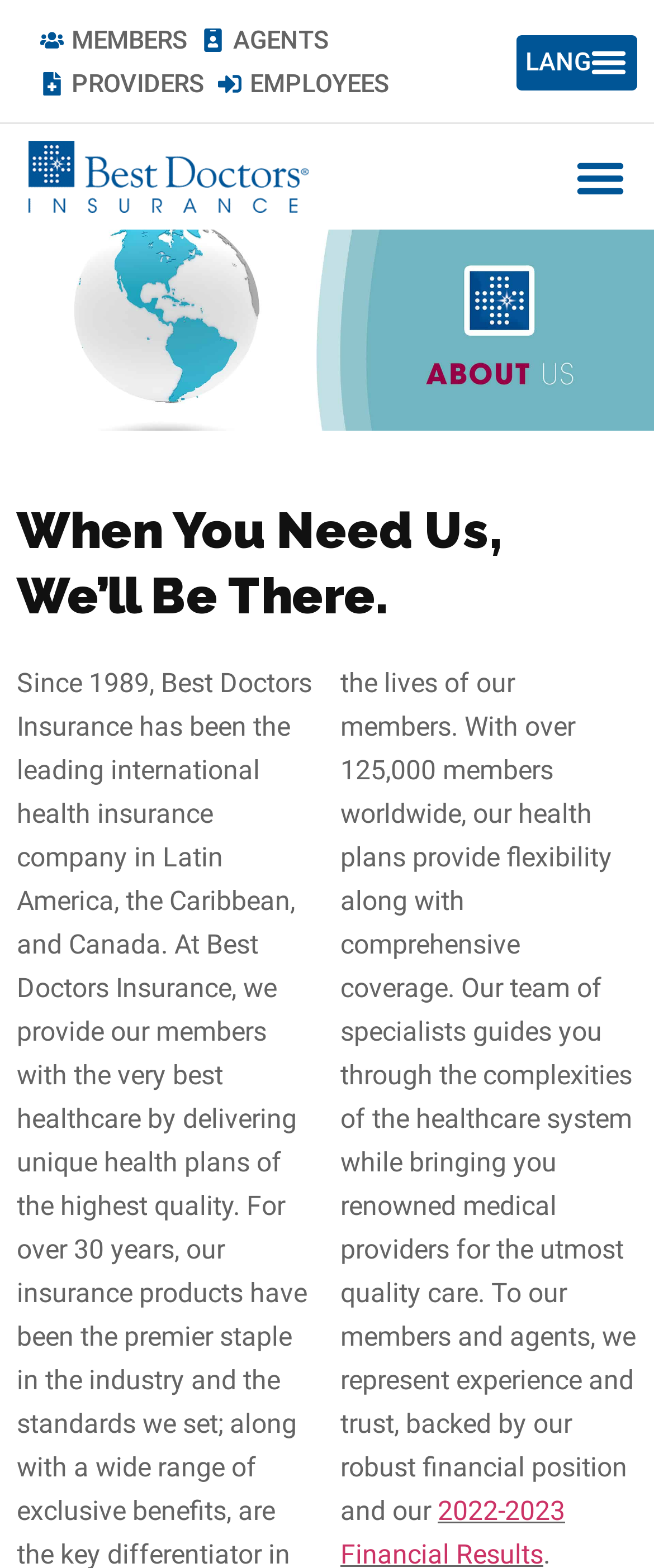Give a one-word or short phrase answer to this question: 
What is the text of the heading on the page?

When You Need Us, We’ll Be There.